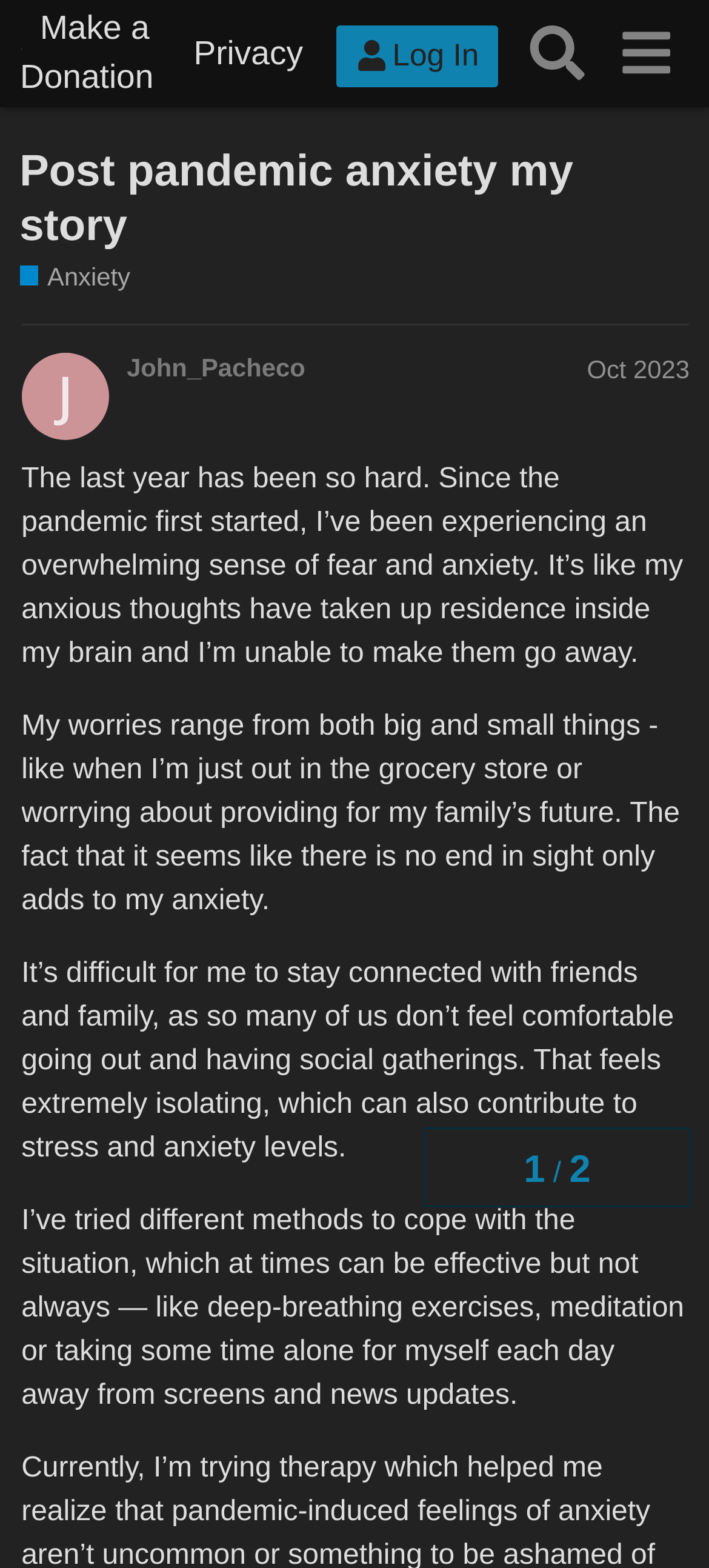Provide a comprehensive description of the webpage.

The webpage appears to be a personal blog post or article about the author's experience with anxiety during the pandemic. At the top of the page, there is a header section with links to "SharedQuill", "Privacy", and a "Log In" button, as well as a search button and a menu button. Below this, there is a large heading that reads "Post pandemic anxiety my story" with a link to the same title.

To the right of the heading, there is a navigation section labeled "topic progress" with headings "1" and "2" and a slash in between, indicating some kind of progress or section navigation.

Below the heading, there is a section with the author's name, "John_Pacheco", and the date "Oct 2023" with a timestamp. This is followed by a series of paragraphs that make up the main content of the page. The text describes the author's struggles with anxiety and fear during the pandemic, including feelings of isolation and difficulties with social gatherings. The author also mentions trying various coping mechanisms, such as deep-breathing exercises and meditation.

There are no images on the page, aside from small icons associated with the links and buttons in the header section. The overall layout is focused on the text content, with clear headings and concise paragraphs.